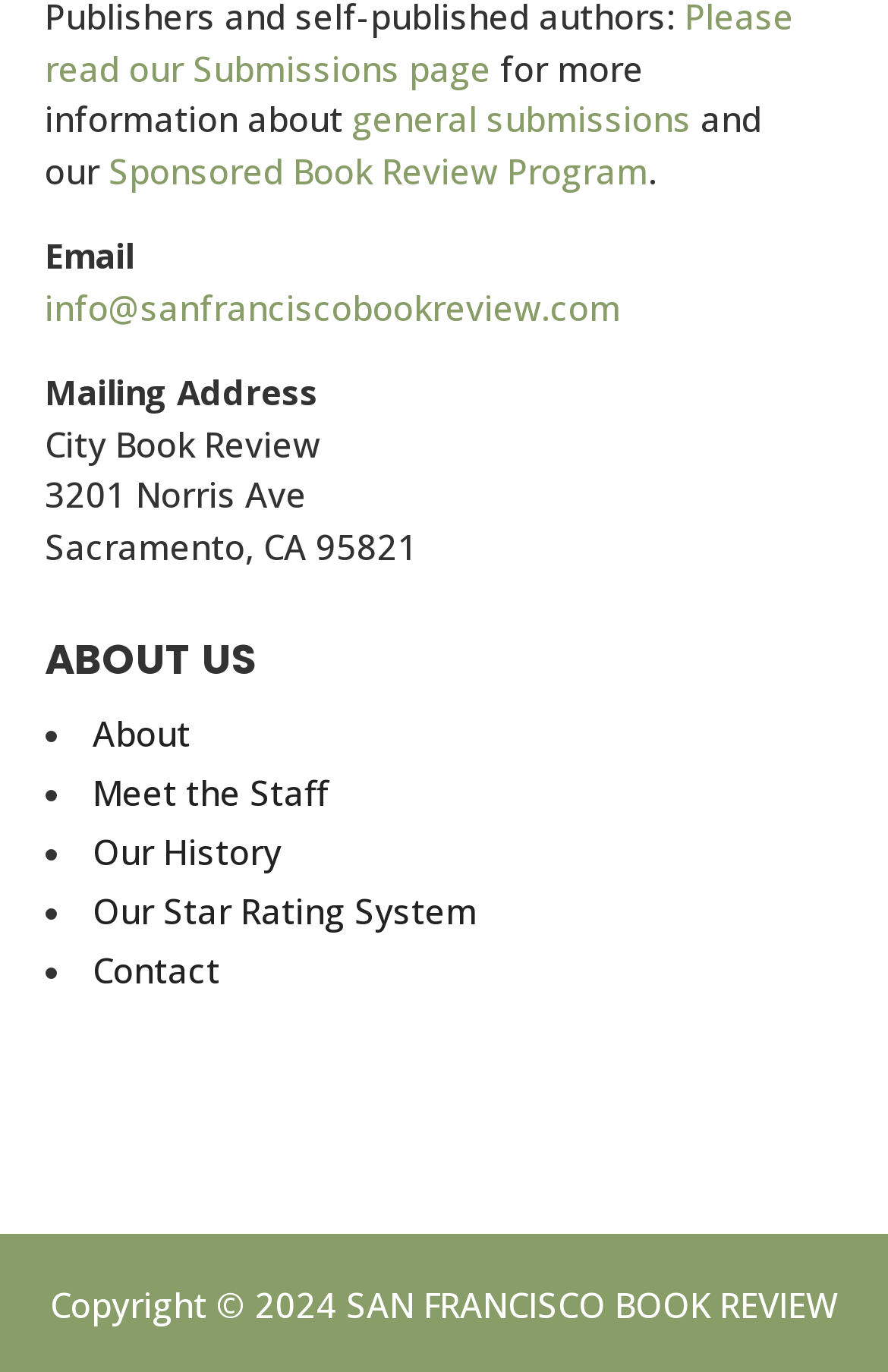Please respond in a single word or phrase: 
What is the mailing address of the City Book Review?

3201 Norris Ave, Sacramento, CA 95821